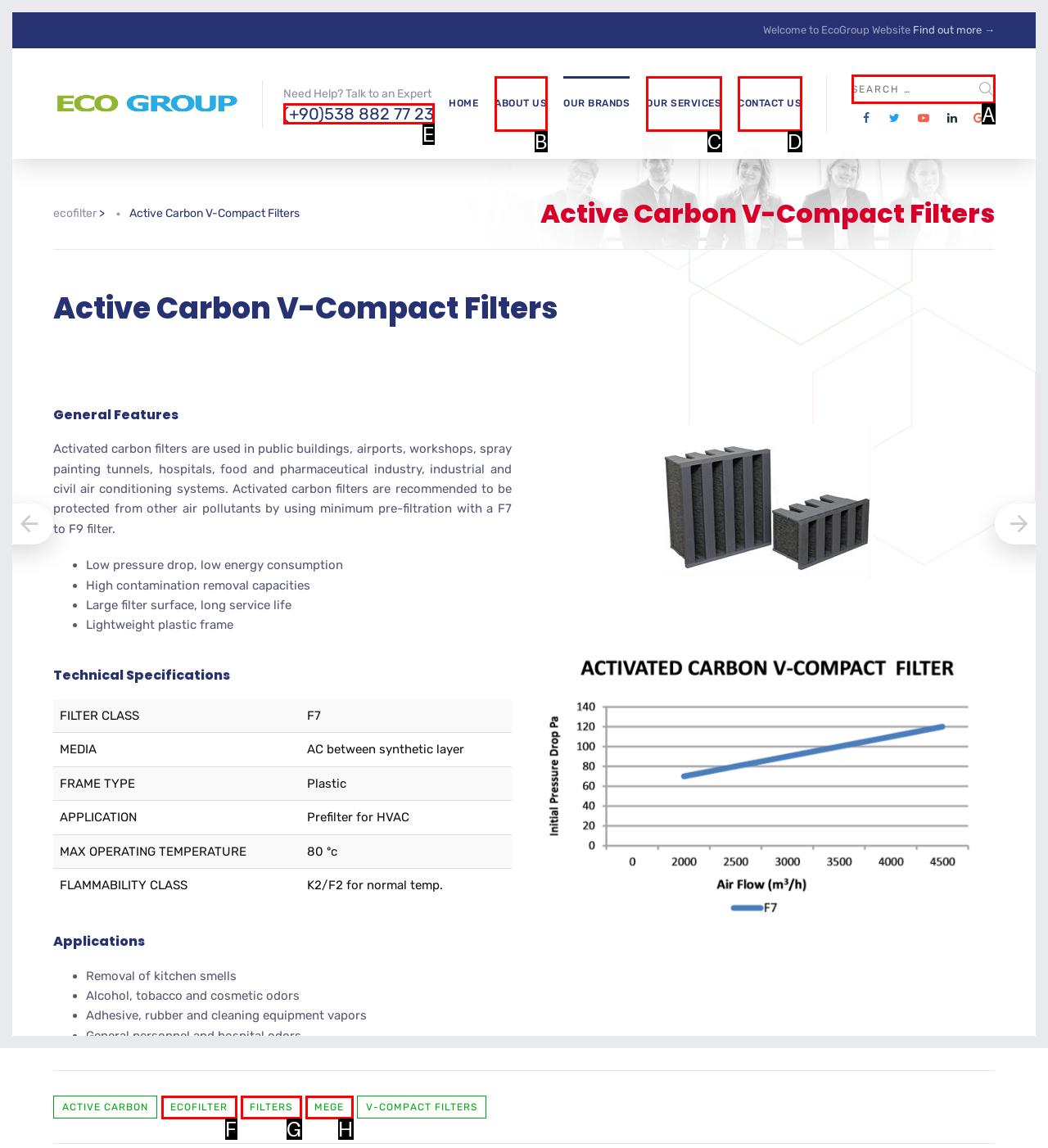Which lettered UI element aligns with this description: parent_node: Search for:
Provide your answer using the letter from the available choices.

A